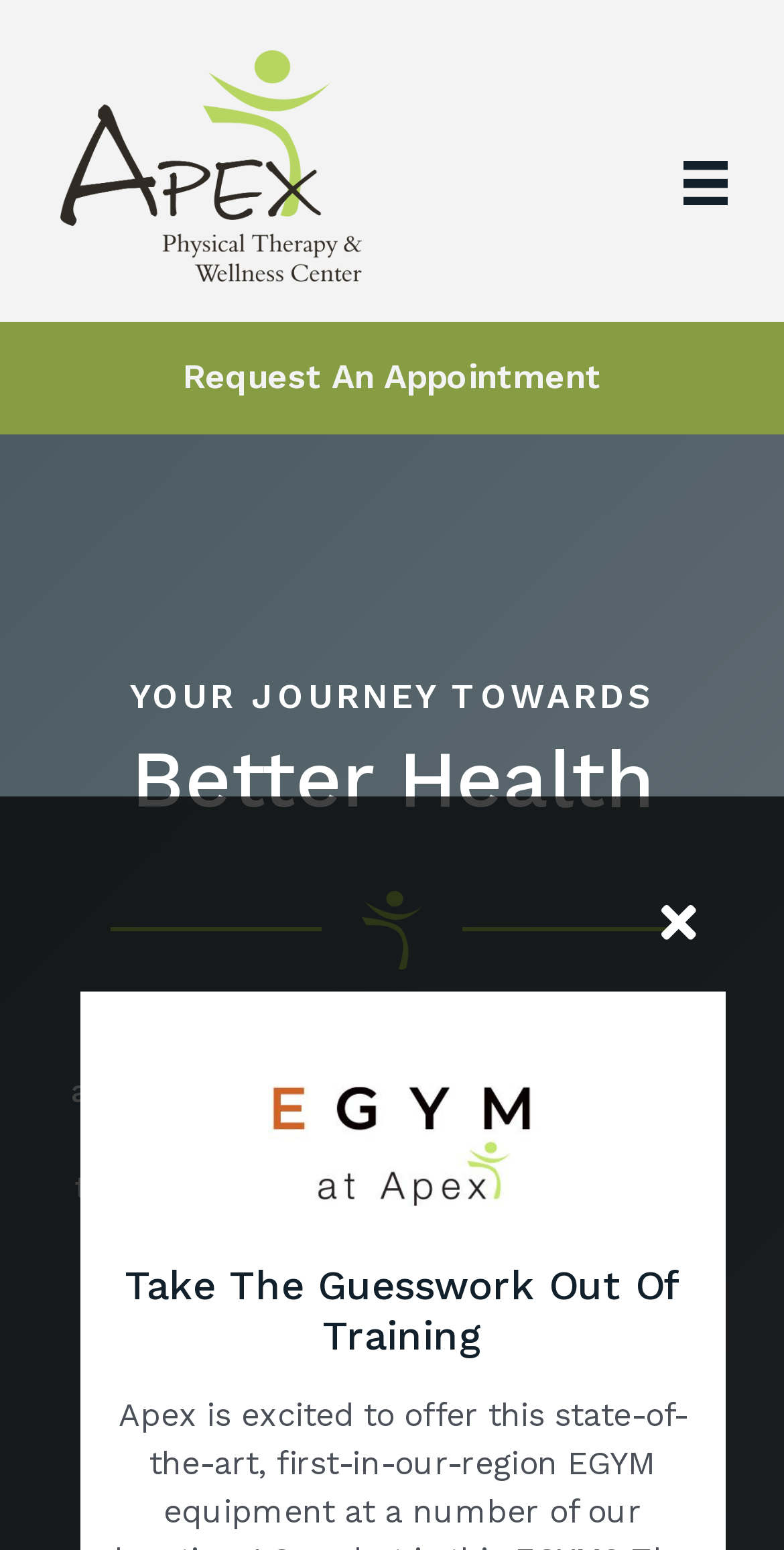Can you give a comprehensive explanation to the question given the content of the image?
How many locations does Apex have?

The webpage lists six locations: West Fargo, West Fargo River's Bend, South Fargo, Jamestown, LaMoure, and Edgeley, indicating that Apex has six locations.